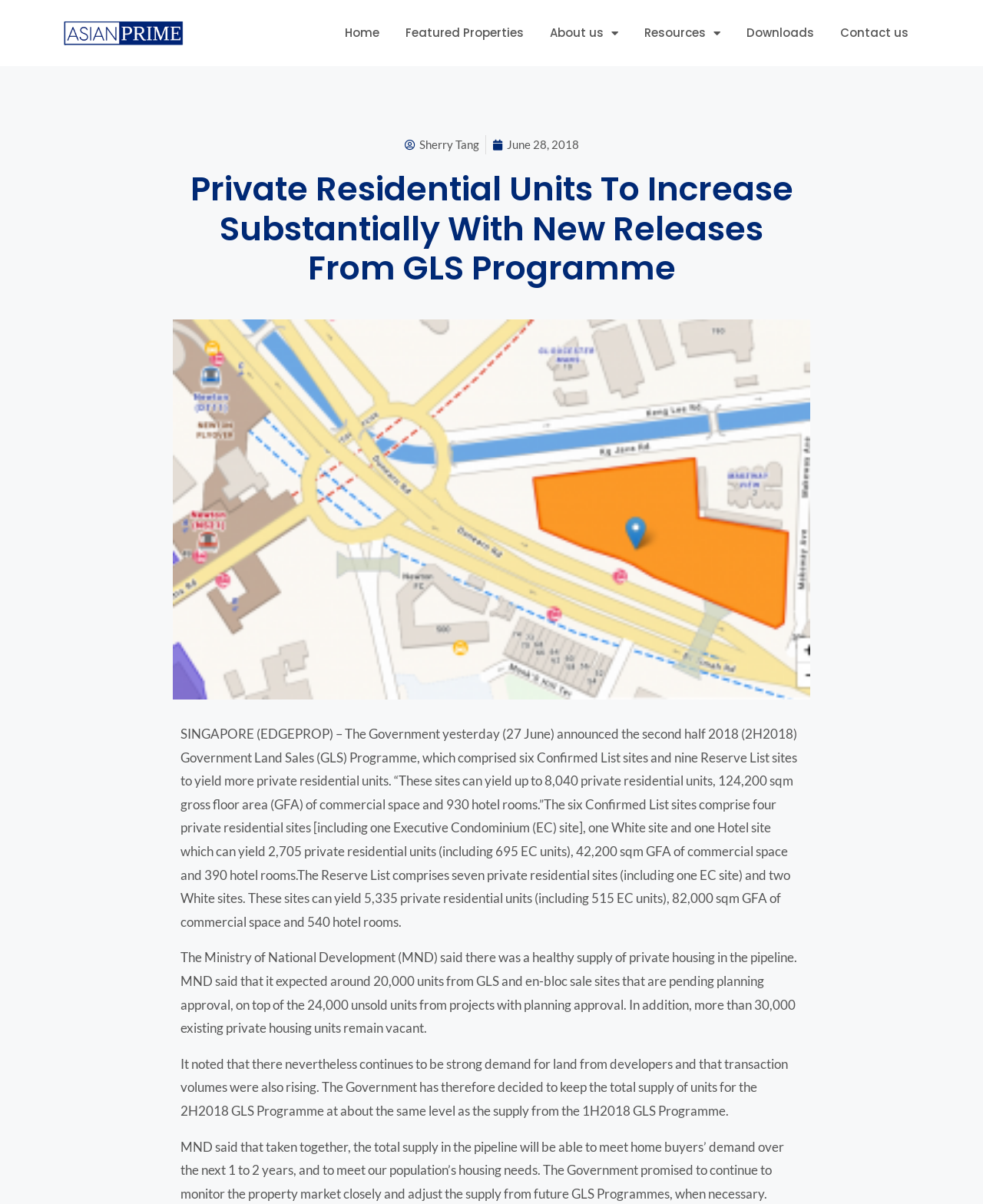Using the given description, provide the bounding box coordinates formatted as (top-left x, top-left y, bottom-right x, bottom-right y), with all values being floating point numbers between 0 and 1. Description: Services

None